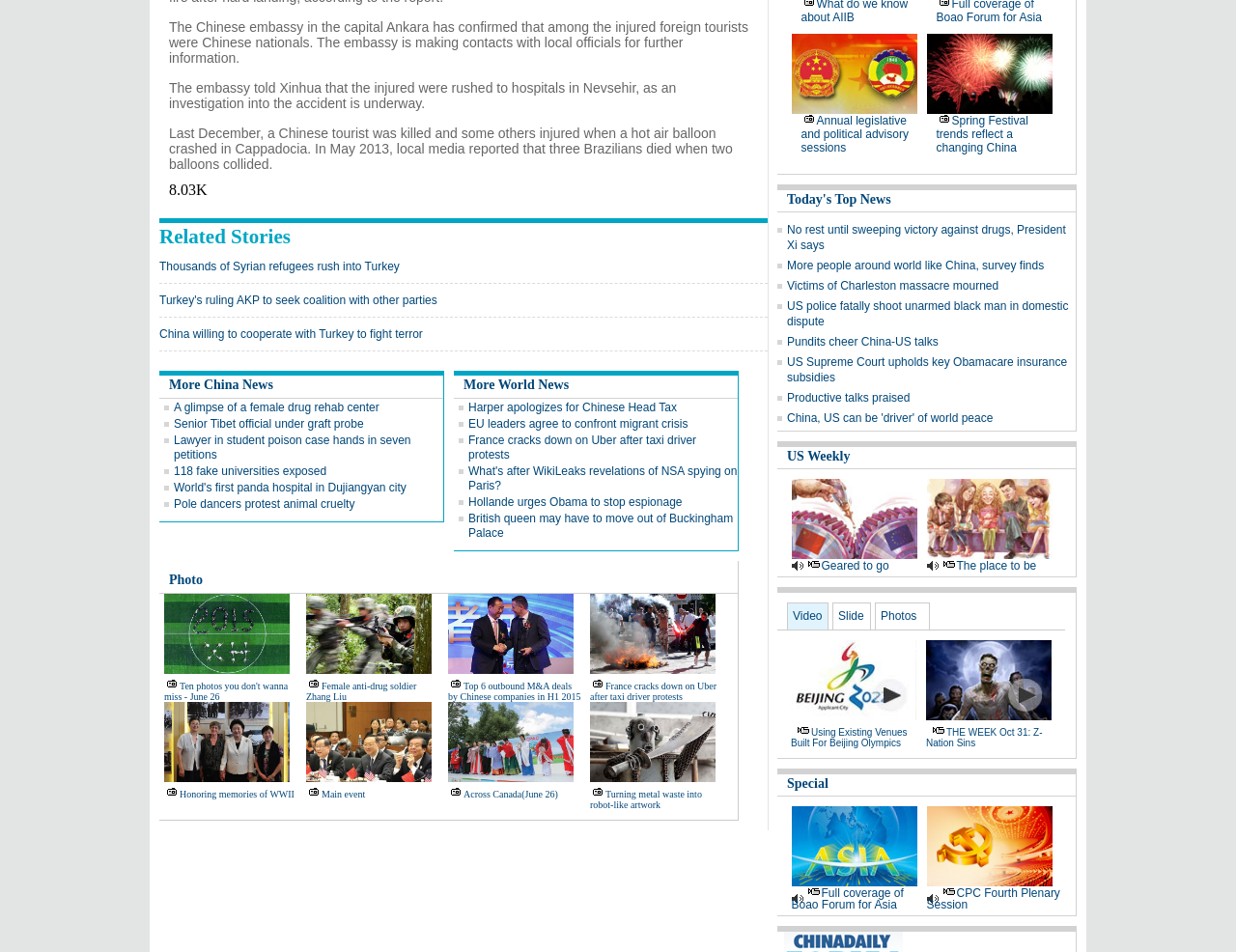Please answer the following question using a single word or phrase: 
How many related stories are listed?

3